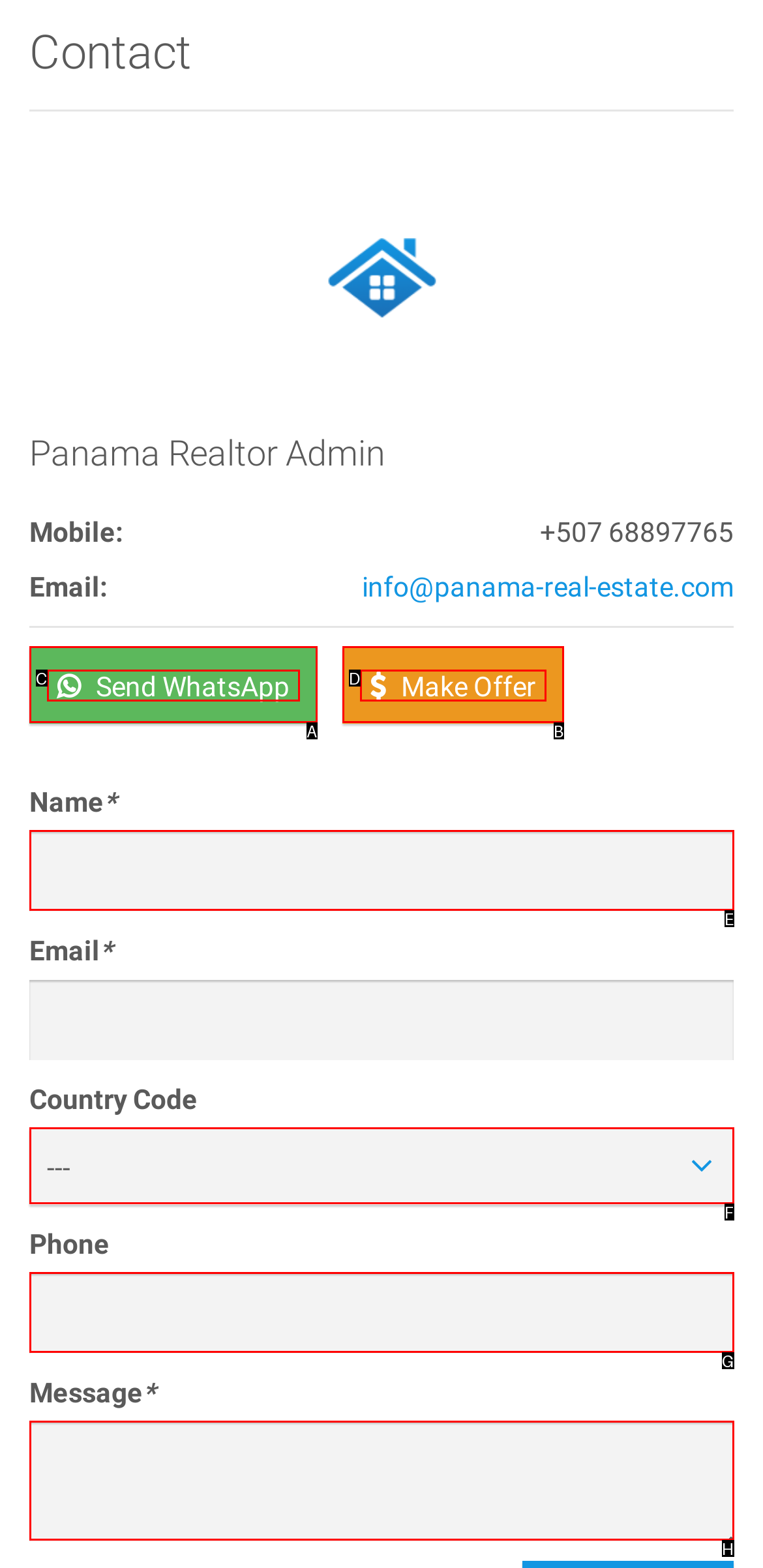Using the provided description: parent_node: Message* name="form-contact-agent-message", select the HTML element that corresponds to it. Indicate your choice with the option's letter.

H